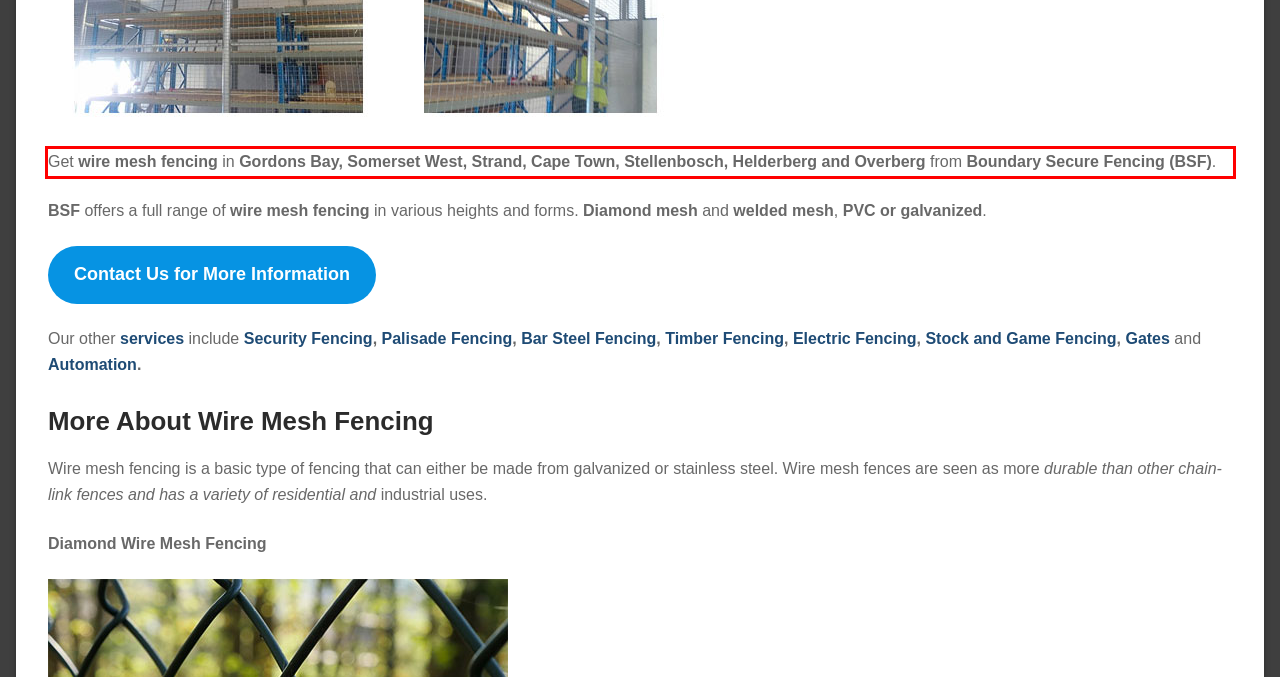Analyze the screenshot of the webpage that features a red bounding box and recognize the text content enclosed within this red bounding box.

Get wire mesh fencing in Gordons Bay, Somerset West, Strand, Cape Town, Stellenbosch, Helderberg and Overberg from Boundary Secure Fencing (BSF).